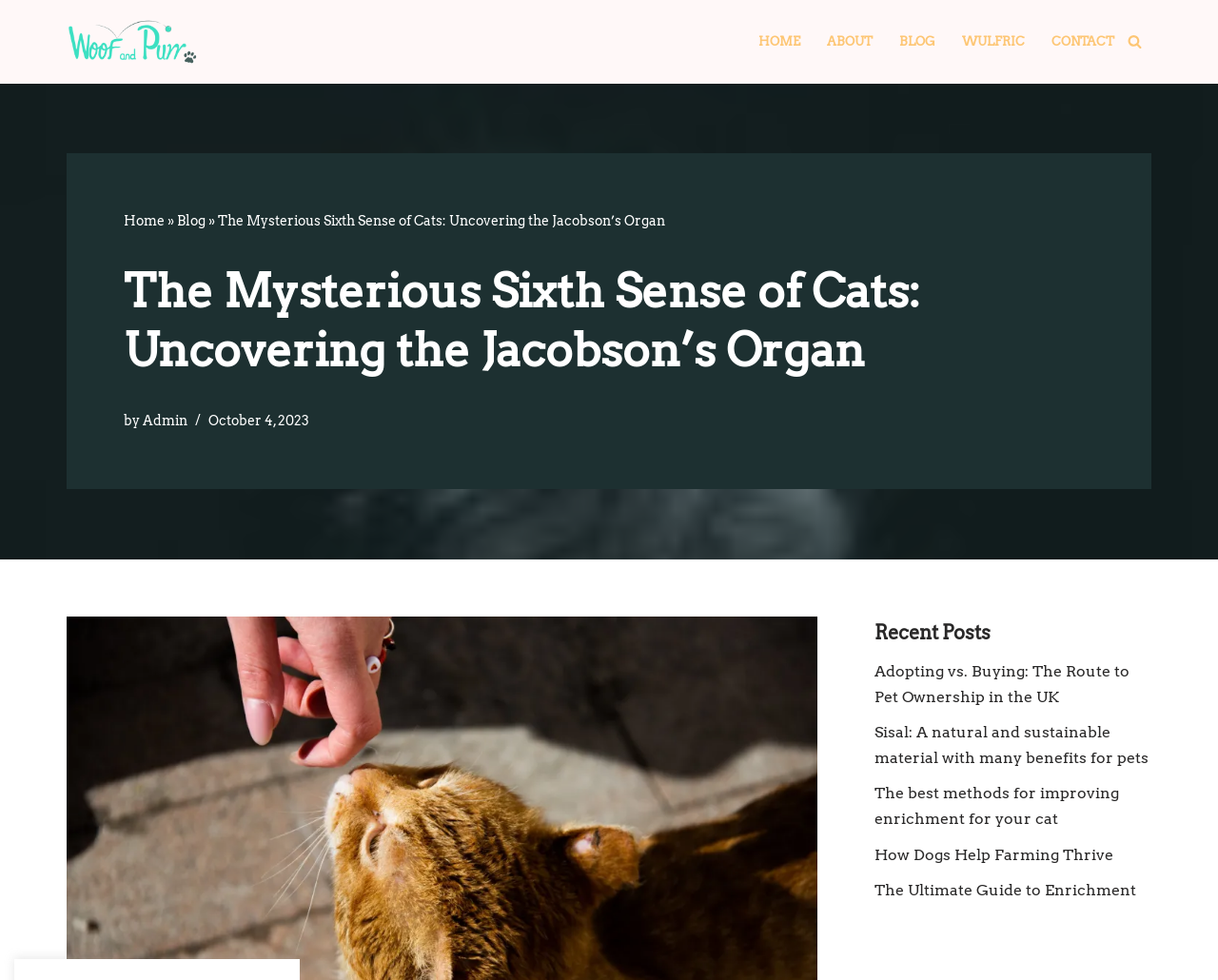Please identify the bounding box coordinates for the region that you need to click to follow this instruction: "go to home page".

[0.102, 0.217, 0.135, 0.233]